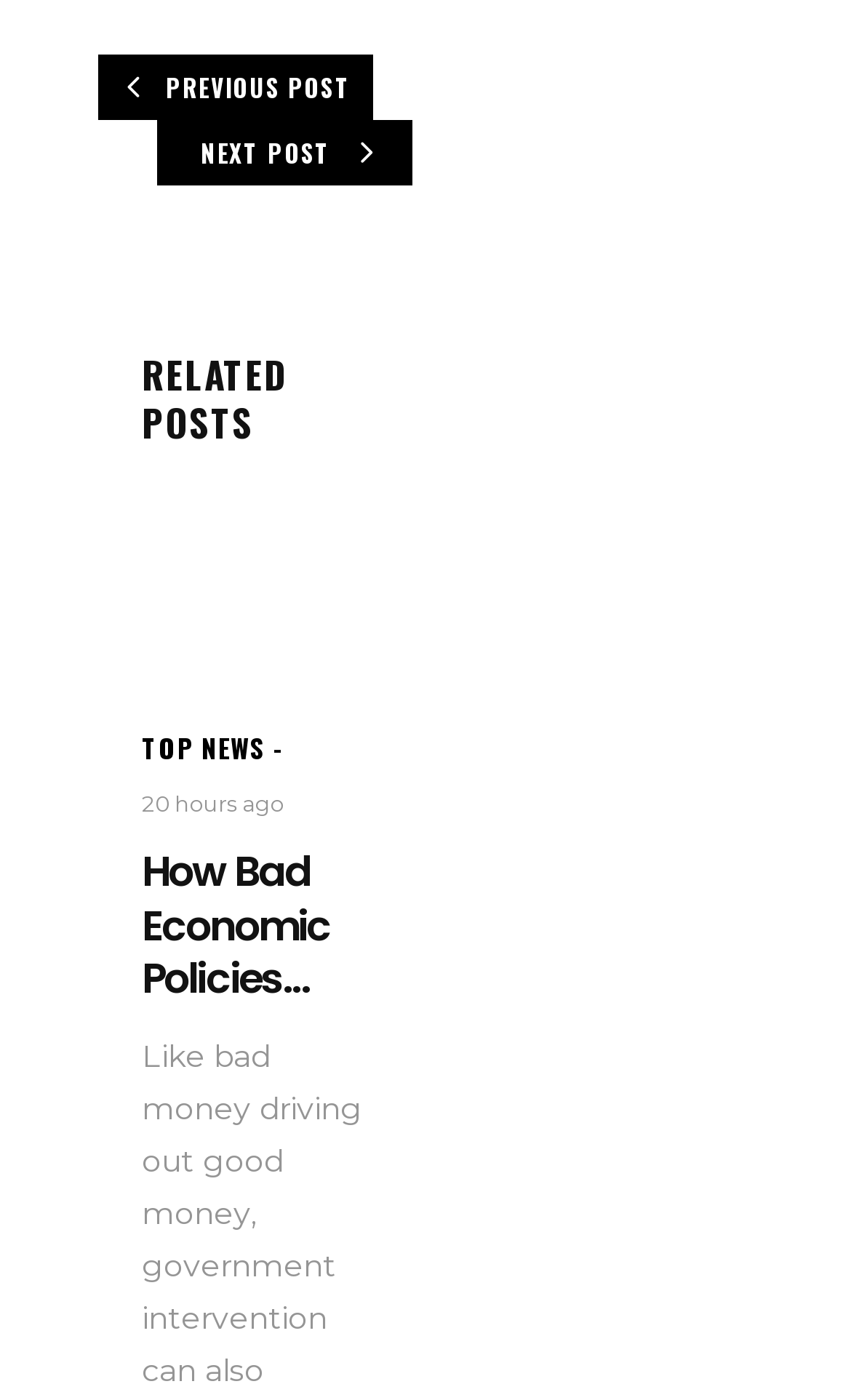From the webpage screenshot, predict the bounding box of the UI element that matches this description: "20 hours ago".

[0.167, 0.564, 0.333, 0.584]